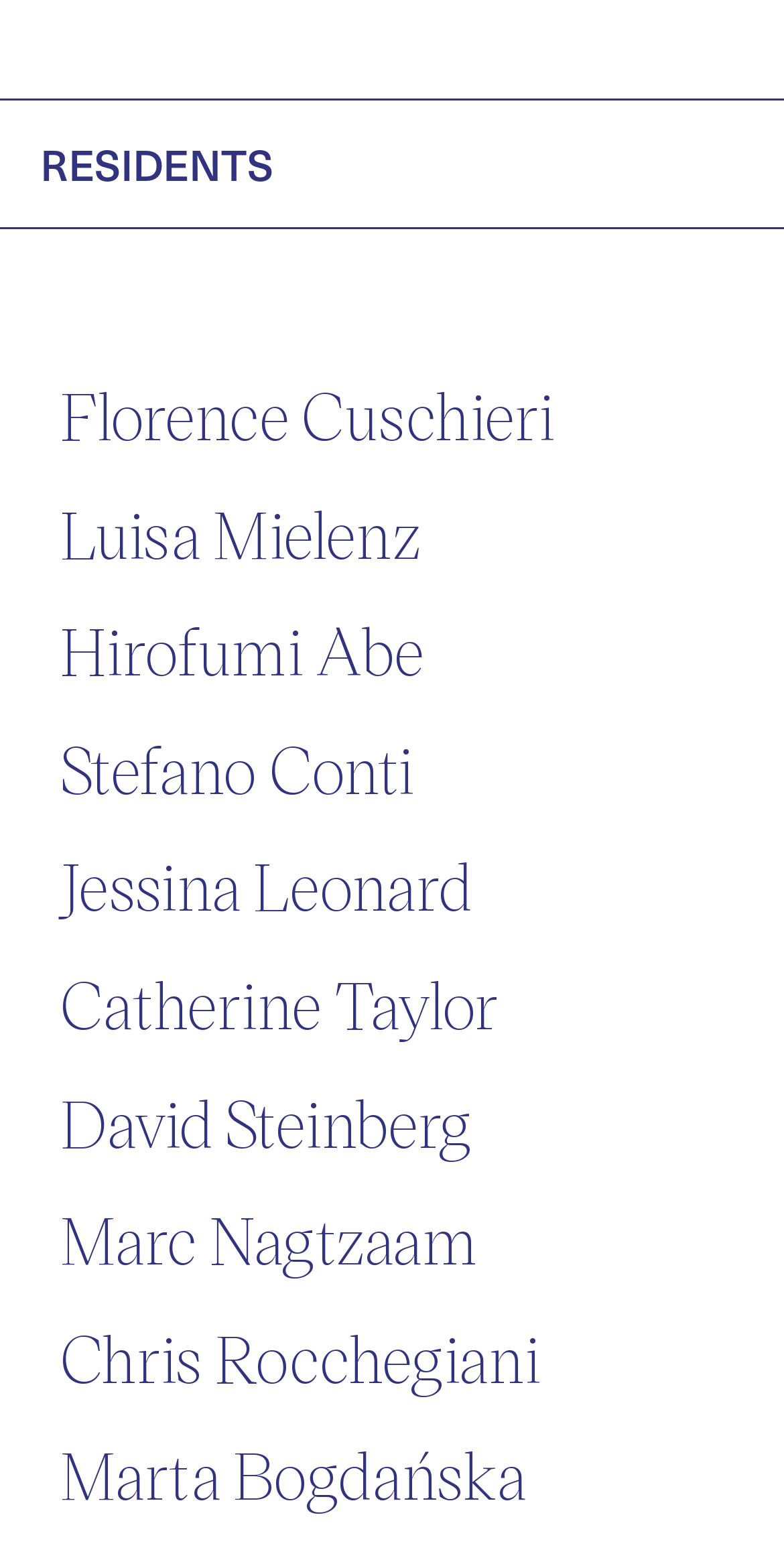What is the common element type of all residents?
From the image, provide a succinct answer in one word or a short phrase.

Link